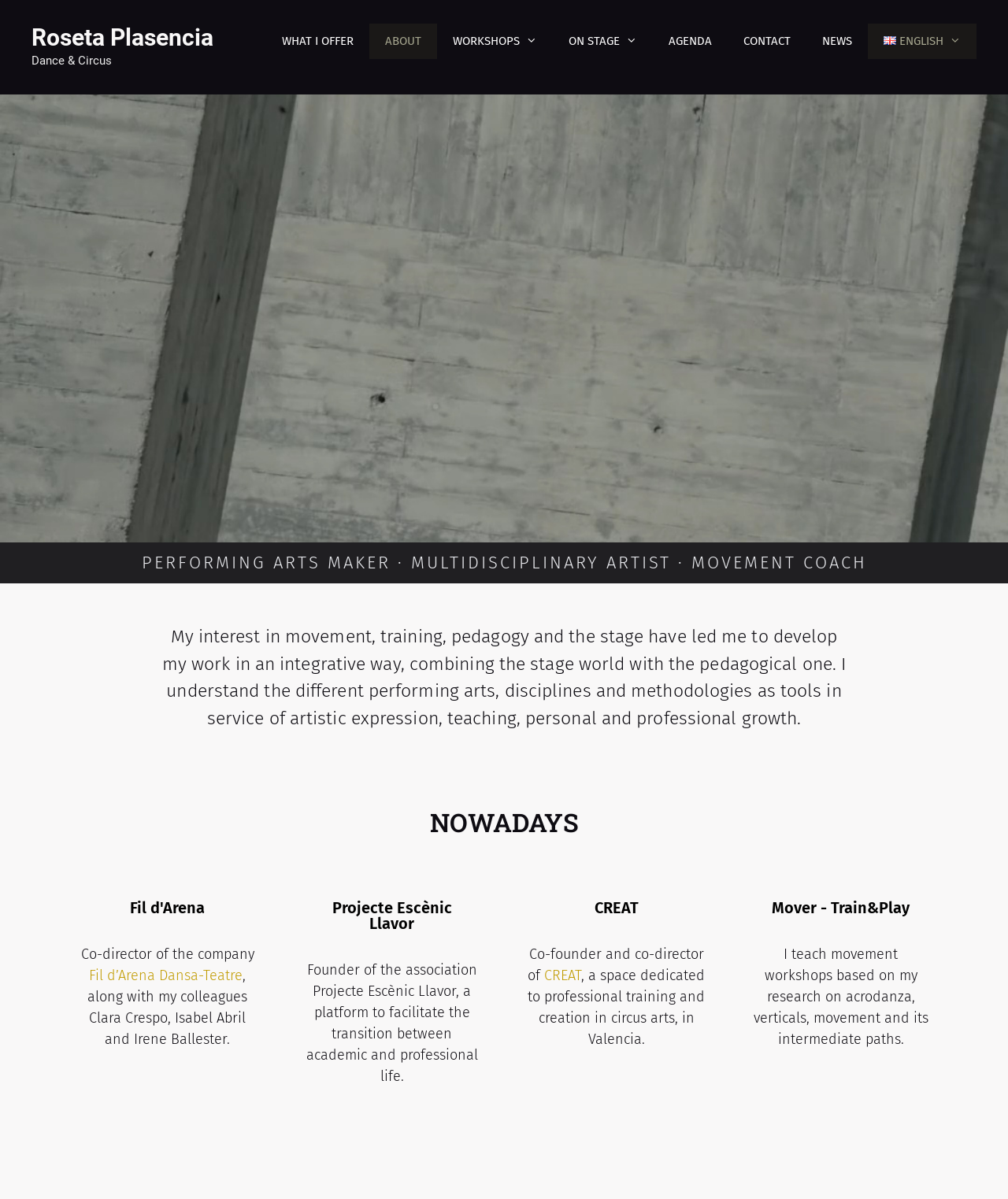Can you find the bounding box coordinates of the area I should click to execute the following instruction: "Click on ABOUT"?

[0.366, 0.02, 0.433, 0.049]